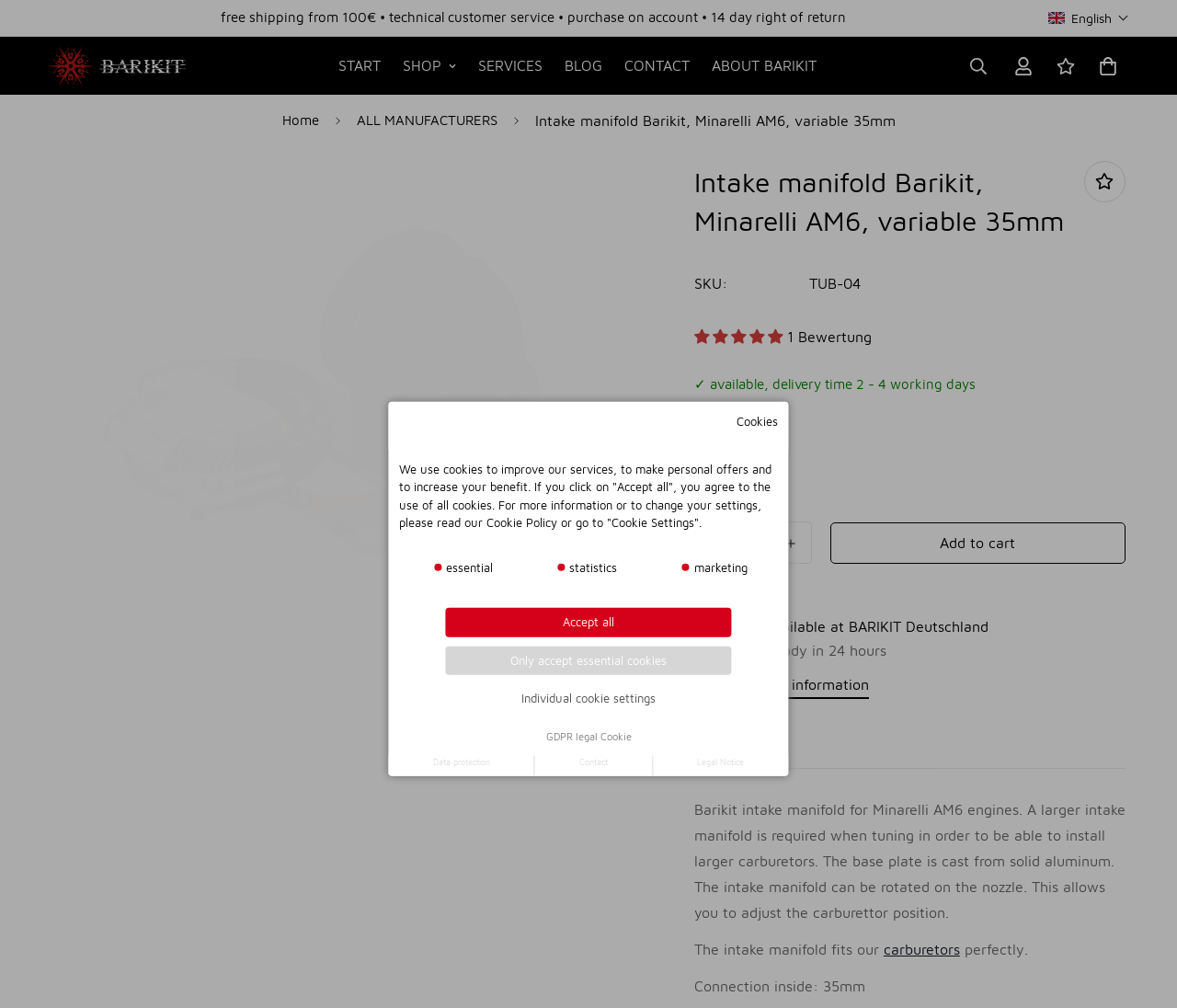Reply to the question with a single word or phrase:
What is the rating of the product?

5.00 stars